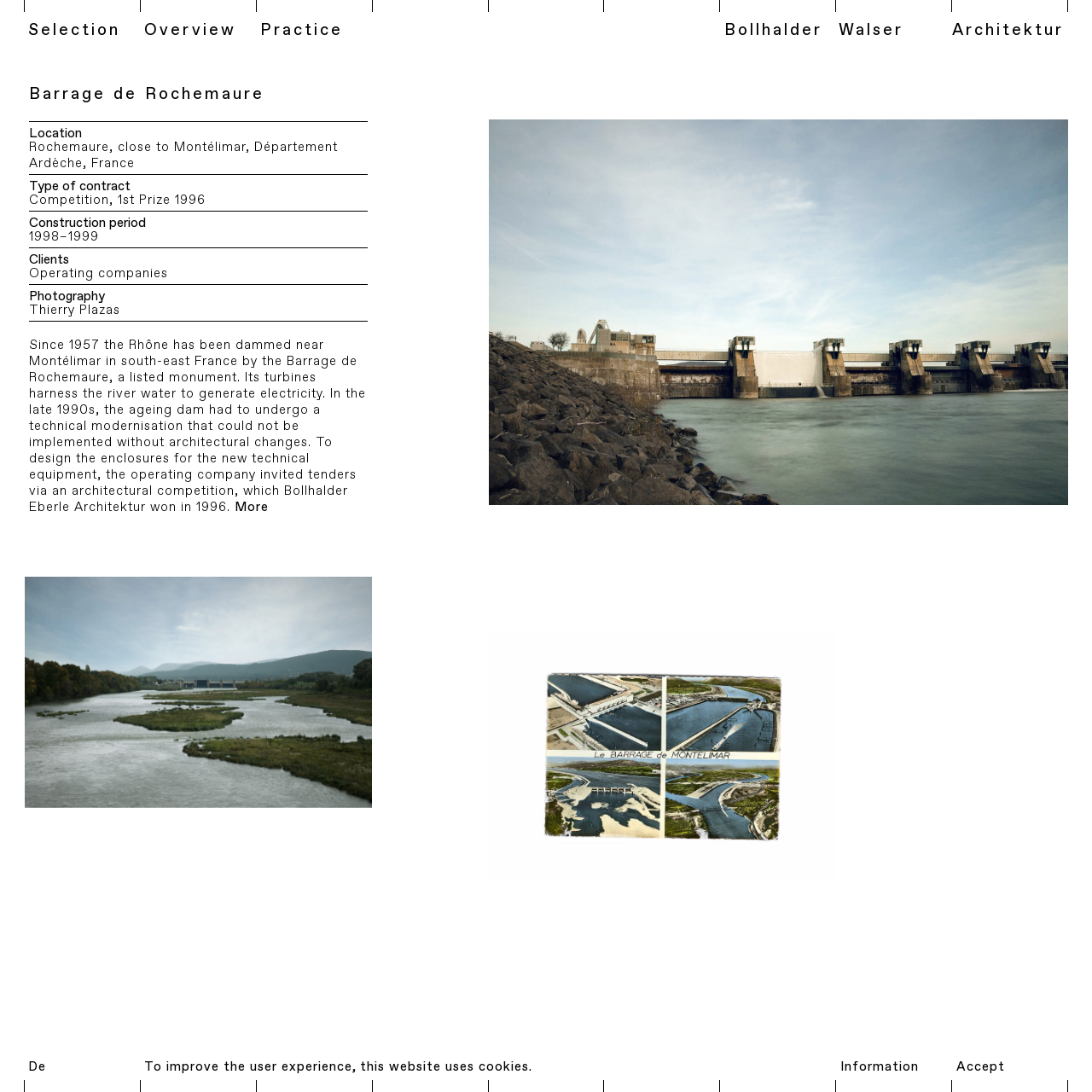Bounding box coordinates are specified in the format (top-left x, top-left y, bottom-right x, bottom-right y). All values are floating point numbers bounded between 0 and 1. Please provide the bounding box coordinate of the region this sentence describes: Accept

[0.876, 0.97, 0.92, 0.984]